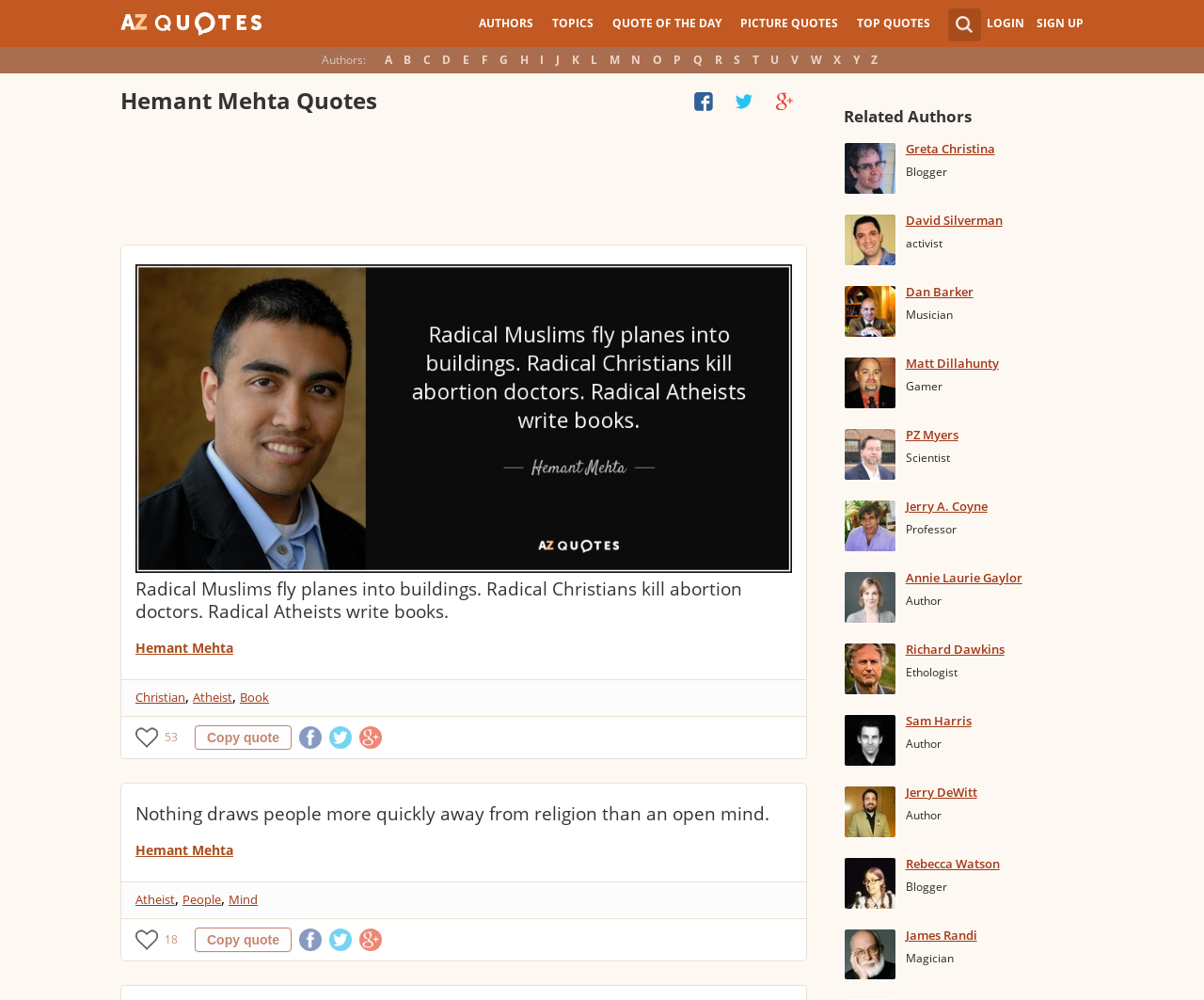Find the UI element described as: "PZ Myers" and predict its bounding box coordinates. Ensure the coordinates are four float numbers between 0 and 1, [left, top, right, bottom].

[0.752, 0.426, 0.796, 0.444]